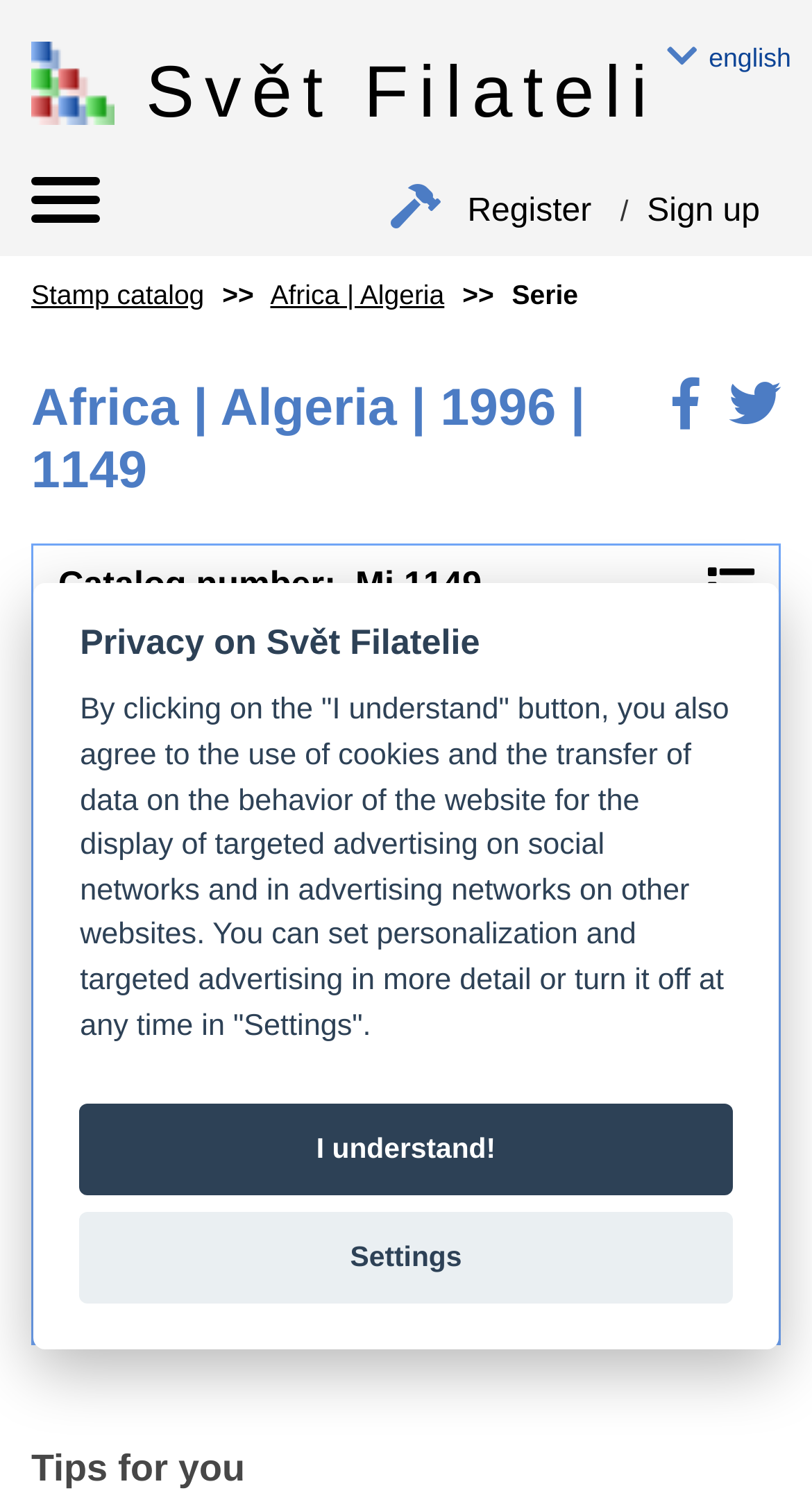Identify the bounding box coordinates of the element that should be clicked to fulfill this task: "View stamp catalog". The coordinates should be provided as four float numbers between 0 and 1, i.e., [left, top, right, bottom].

[0.038, 0.185, 0.252, 0.205]